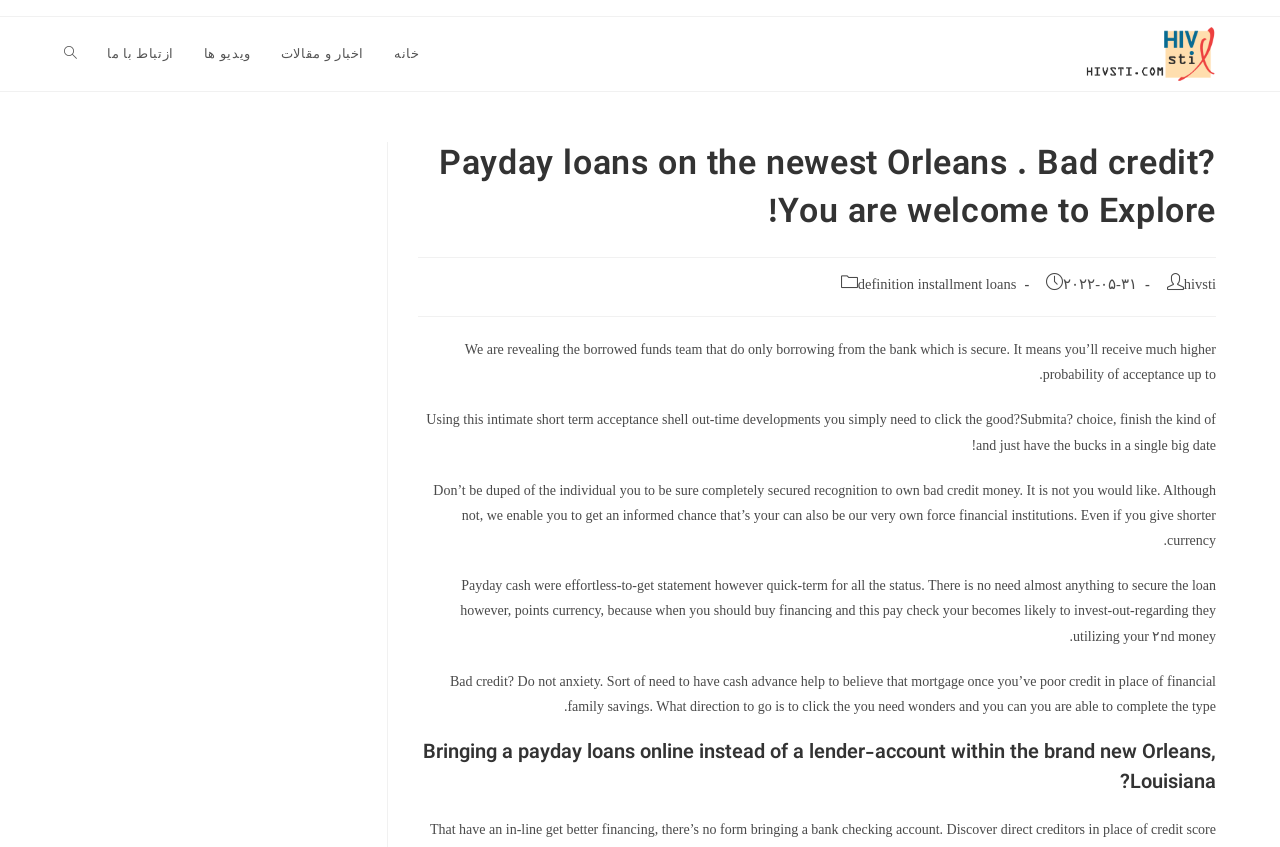What is the category of the post?
Please give a well-detailed answer to the question.

By examining the webpage content, I found that the post category is mentioned as 'definition installment loans', which is a type of loan that the website is discussing.